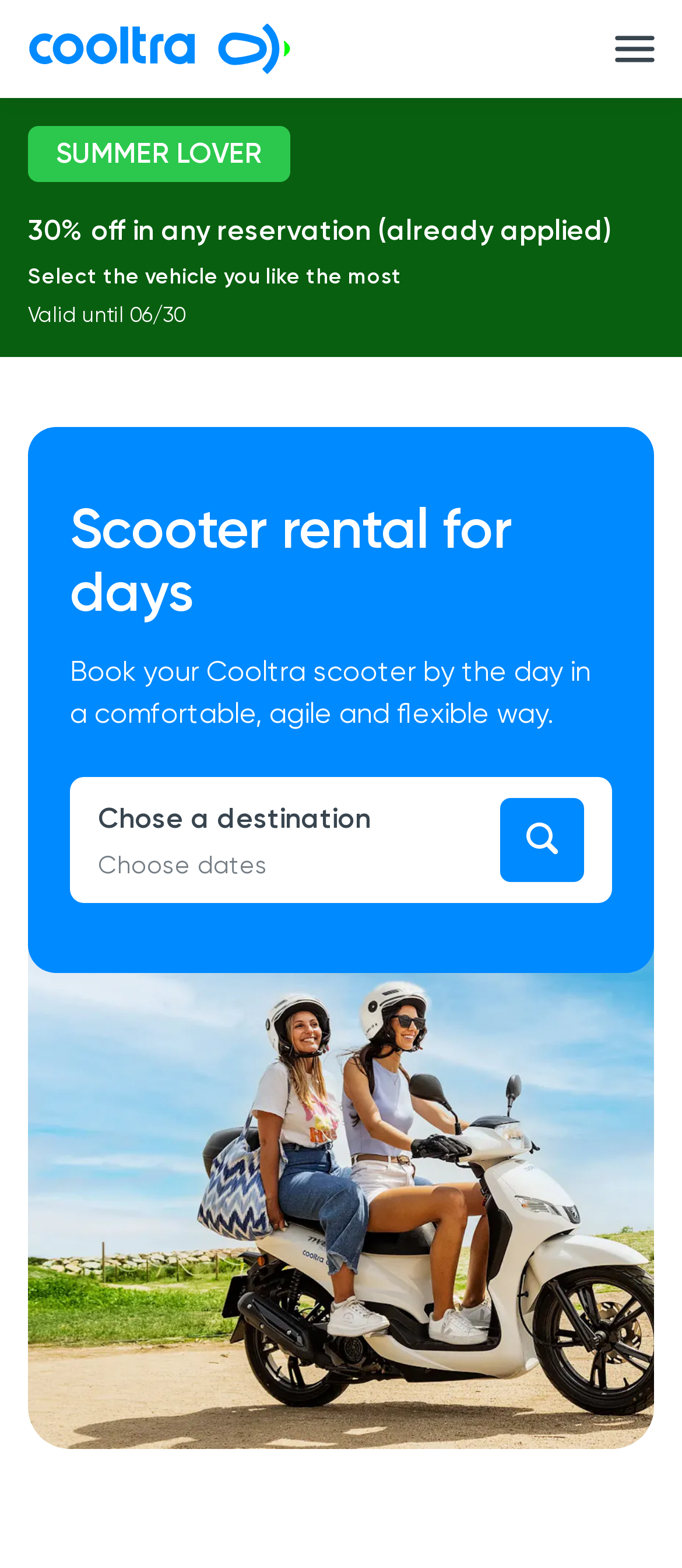What is the valid period for the summer offer?
Based on the image, provide your answer in one word or phrase.

Until 06/30